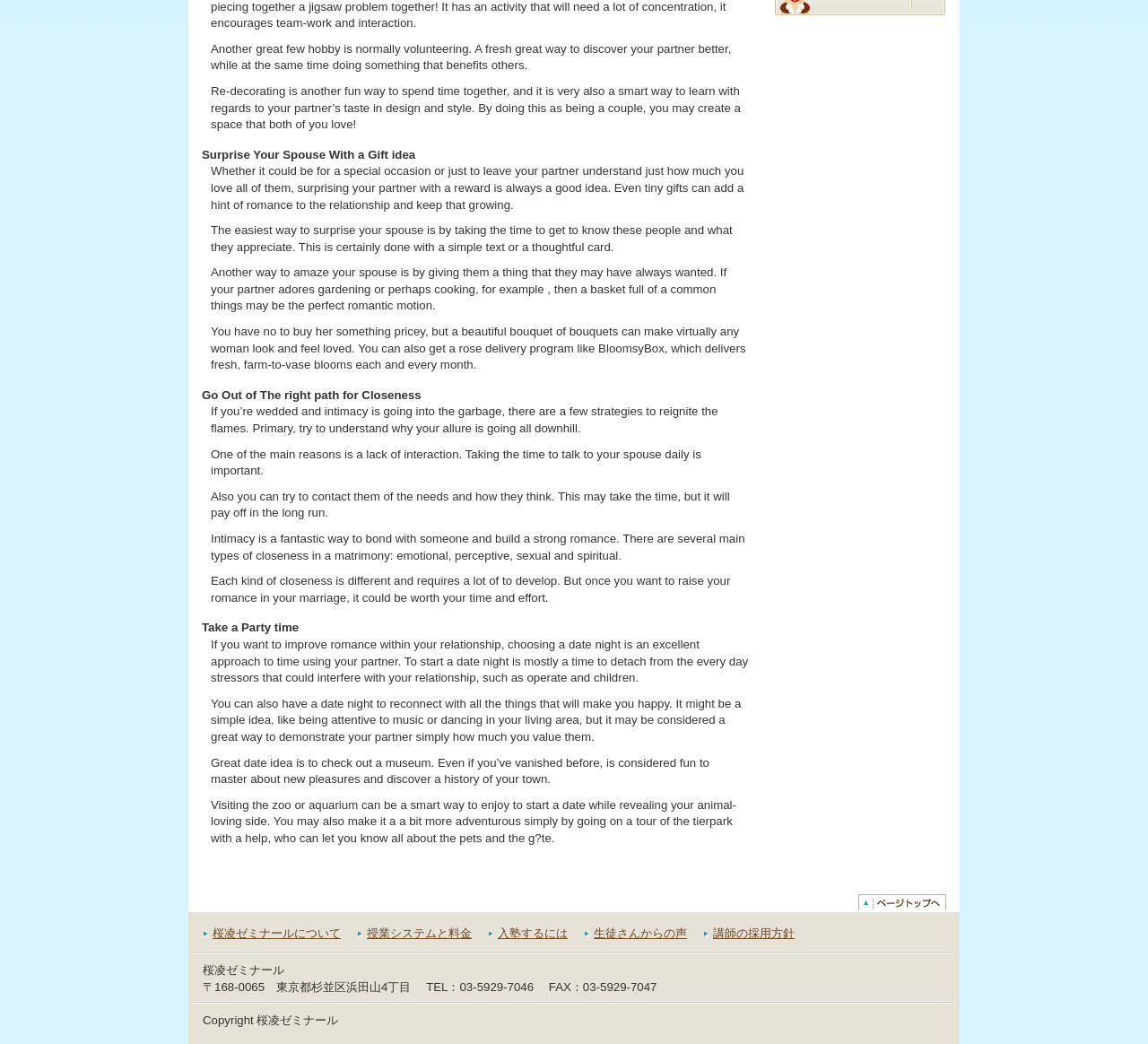Please determine the bounding box coordinates for the UI element described as: "講師の採用方針".

[0.613, 0.886, 0.692, 0.902]